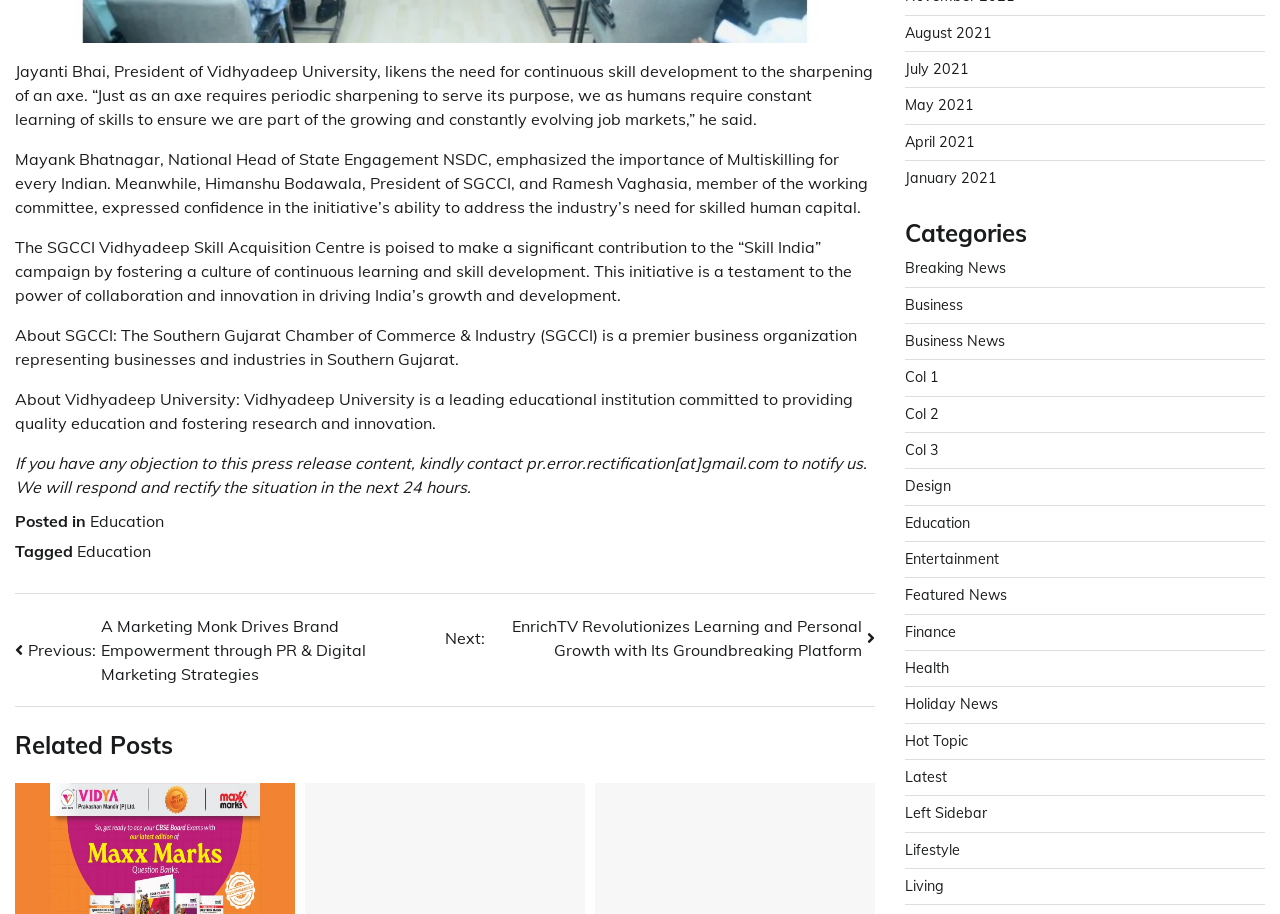Answer the question using only one word or a concise phrase: What is the category of the post mentioned in the webpage?

Education